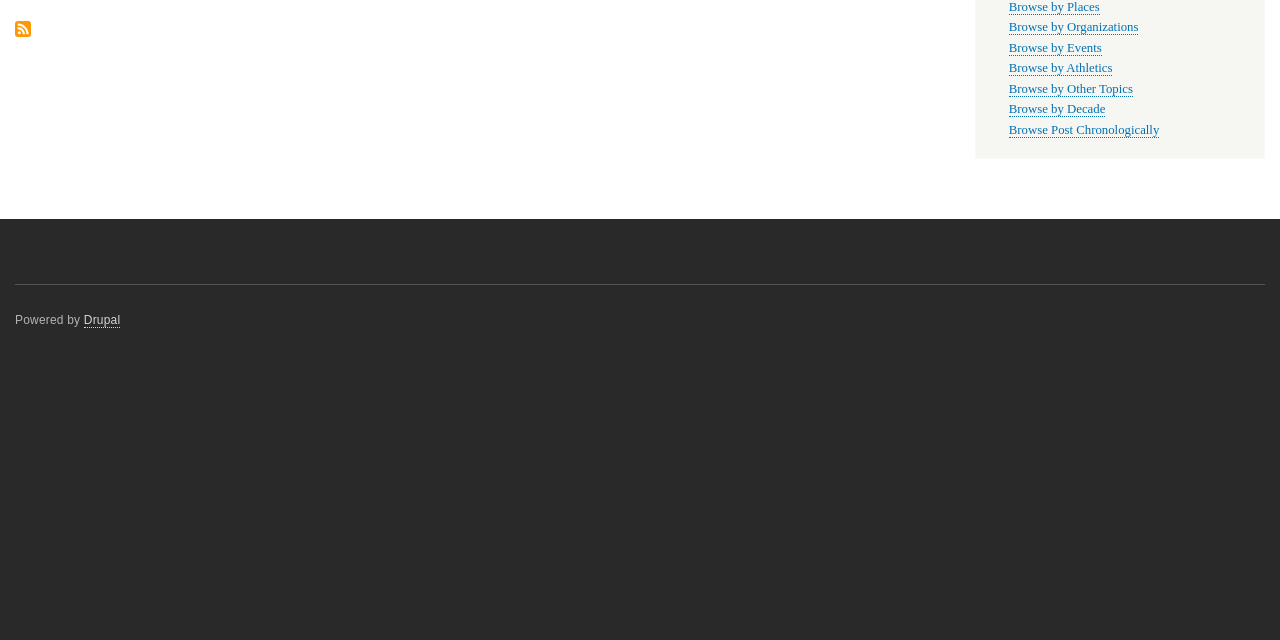Based on the element description: "Browse by Decade", identify the UI element and provide its bounding box coordinates. Use four float numbers between 0 and 1, [left, top, right, bottom].

[0.788, 0.16, 0.864, 0.183]